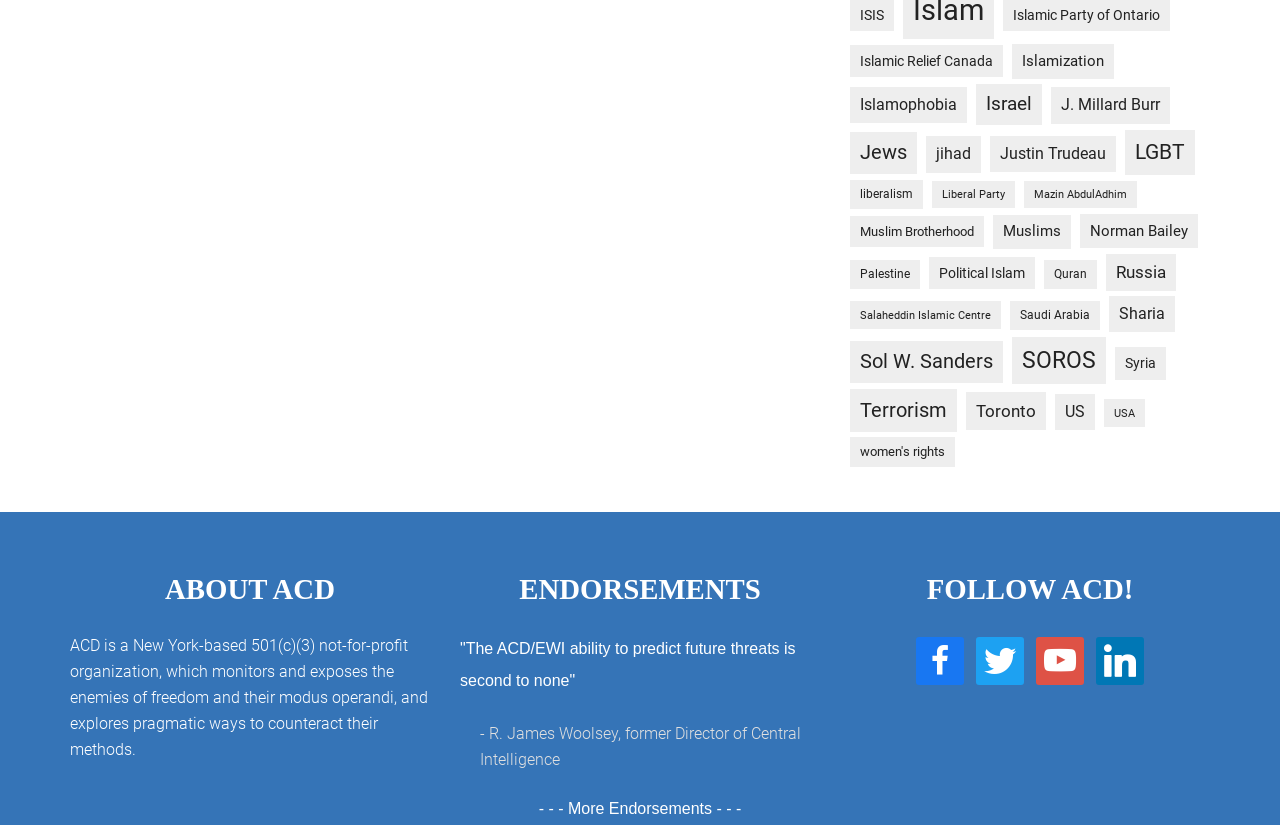How many endorsements are shown on the webpage?
Look at the image and answer the question using a single word or phrase.

1